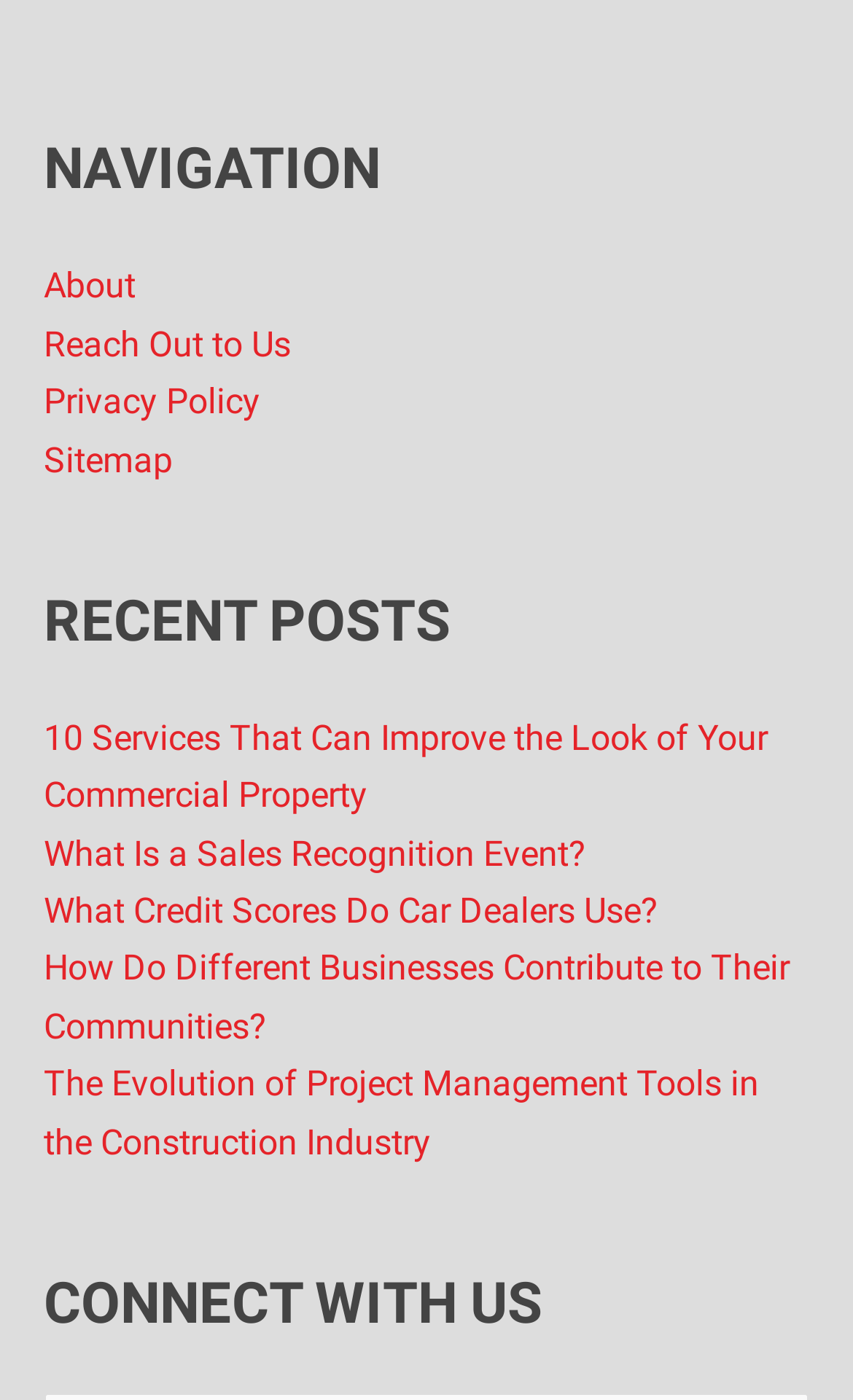Identify the bounding box coordinates of the region I need to click to complete this instruction: "Like the post".

None